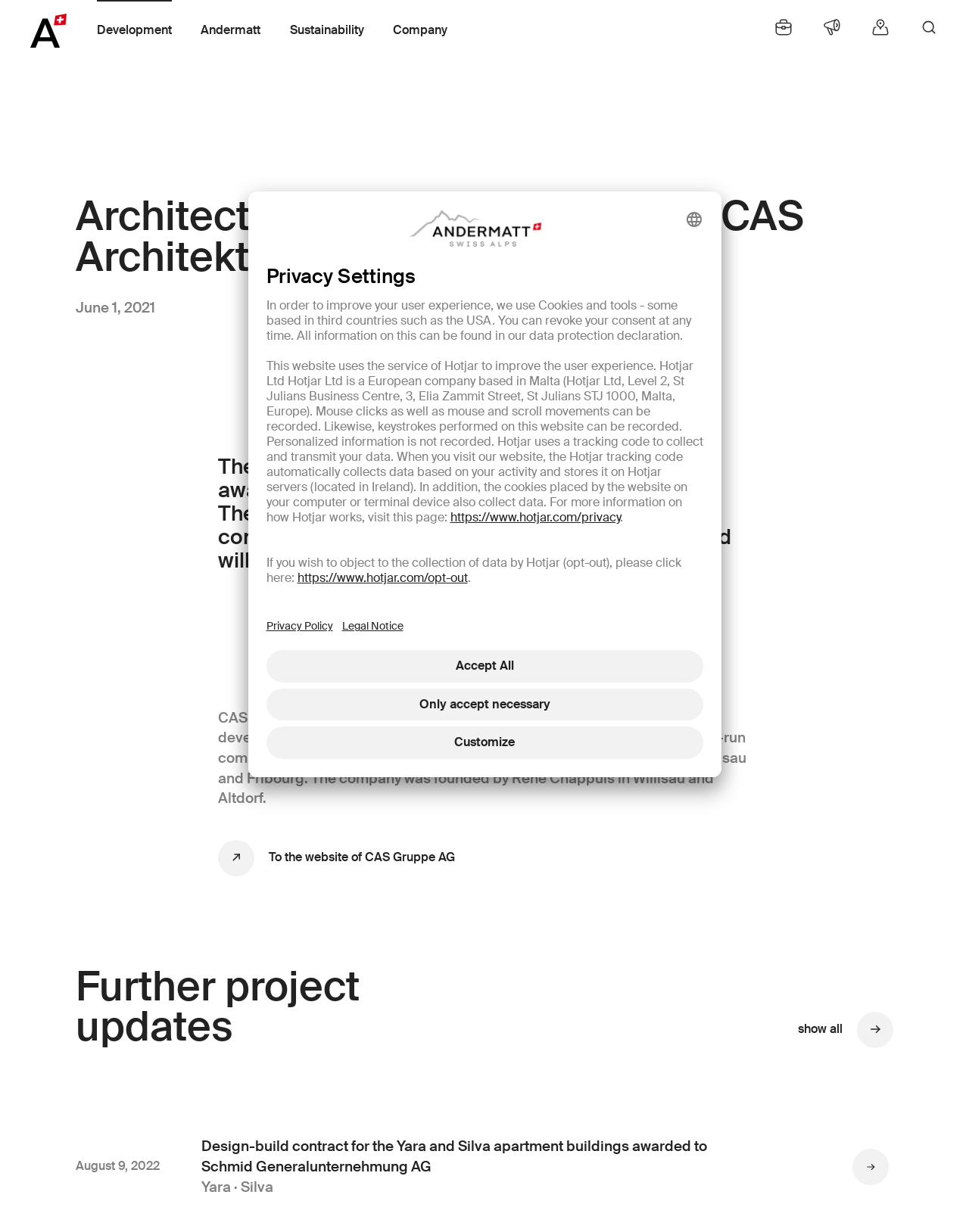Provide a brief response to the question below using one word or phrase:
What is the name of the project competition in which CAS Architekten previously designed the Silva apartment building?

project competition in 2008